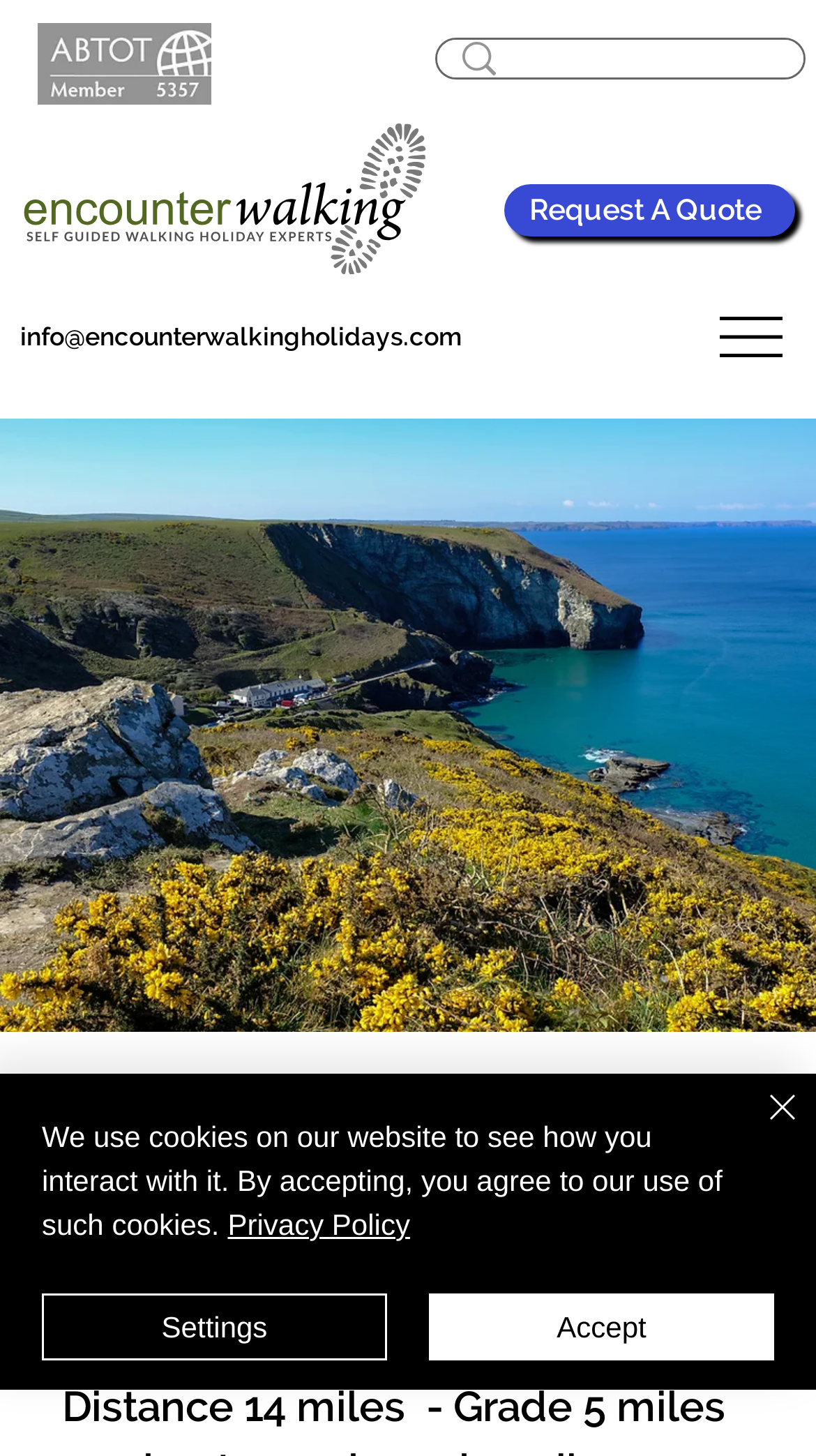Describe the entire webpage, focusing on both content and design.

The webpage appears to be a travel-related website, specifically focused on walking holidays. At the top left corner, there is a logo of Encounter Walking Holidays, accompanied by a smaller Abtot logo. To the right of these logos, there is a "Request A Quote" link. 

Below the logos, there is a search bar with a magnifying glass icon, allowing users to search for specific content. 

On the top right corner, there is a button to open site navigation, accompanied by an image with the same description. 

The main content of the webpage is divided into two sections. The top section contains an email address, "info@encounterwalkingholidays.com", which is also a clickable link. 

The bottom section has a heading that reads "Day 1 - Boscastle to Port Isaac - North Cornwall Coast Path", suggesting that the webpage is describing a specific walking route or itinerary. 

At the very bottom of the page, there is a cookie policy alert that spans the entire width of the page. This alert contains links to the "Privacy Policy" and buttons to "Accept", "Settings", and "Close" the alert. The "Close" button is accompanied by a small image of a cross.